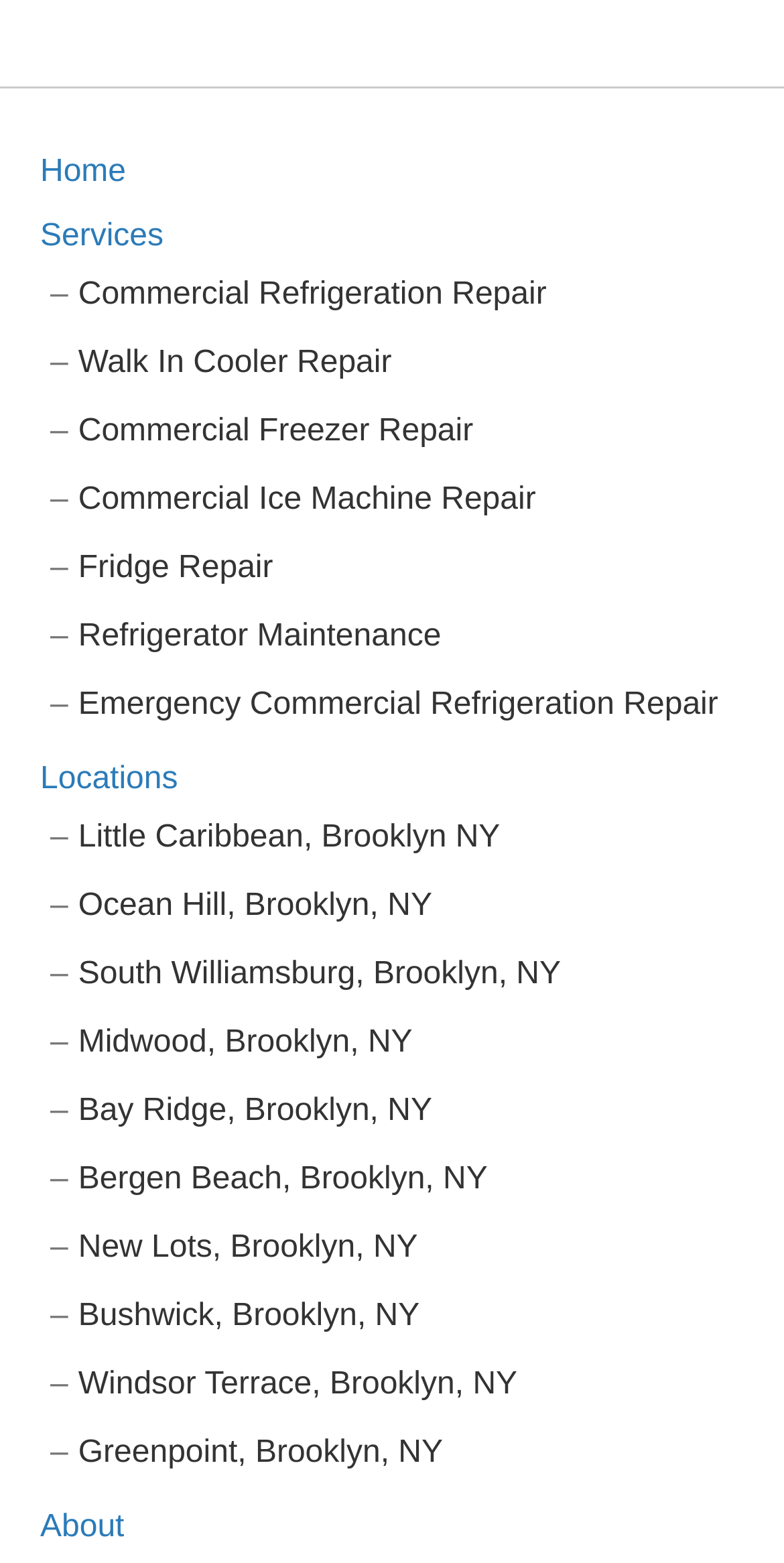Please specify the bounding box coordinates in the format (top-left x, top-left y, bottom-right x, bottom-right y), with all values as floating point numbers between 0 and 1. Identify the bounding box of the UI element described by: Refrigerator Maintenance

[0.1, 0.396, 0.563, 0.417]